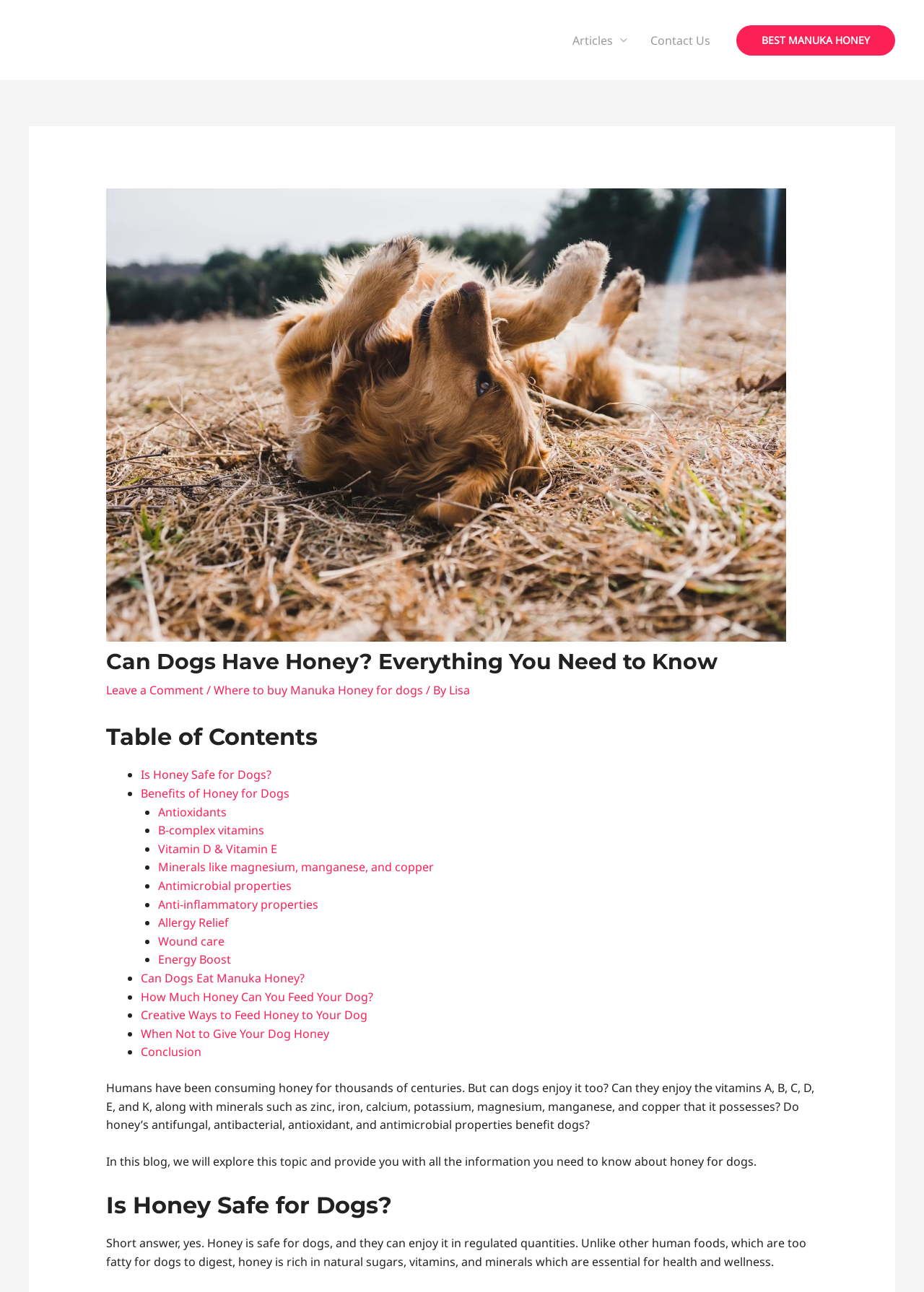For the following element description, predict the bounding box coordinates in the format (top-left x, top-left y, bottom-right x, bottom-right y). All values should be floating point numbers between 0 and 1. Description: Anti-inflammatory properties

[0.171, 0.694, 0.344, 0.706]